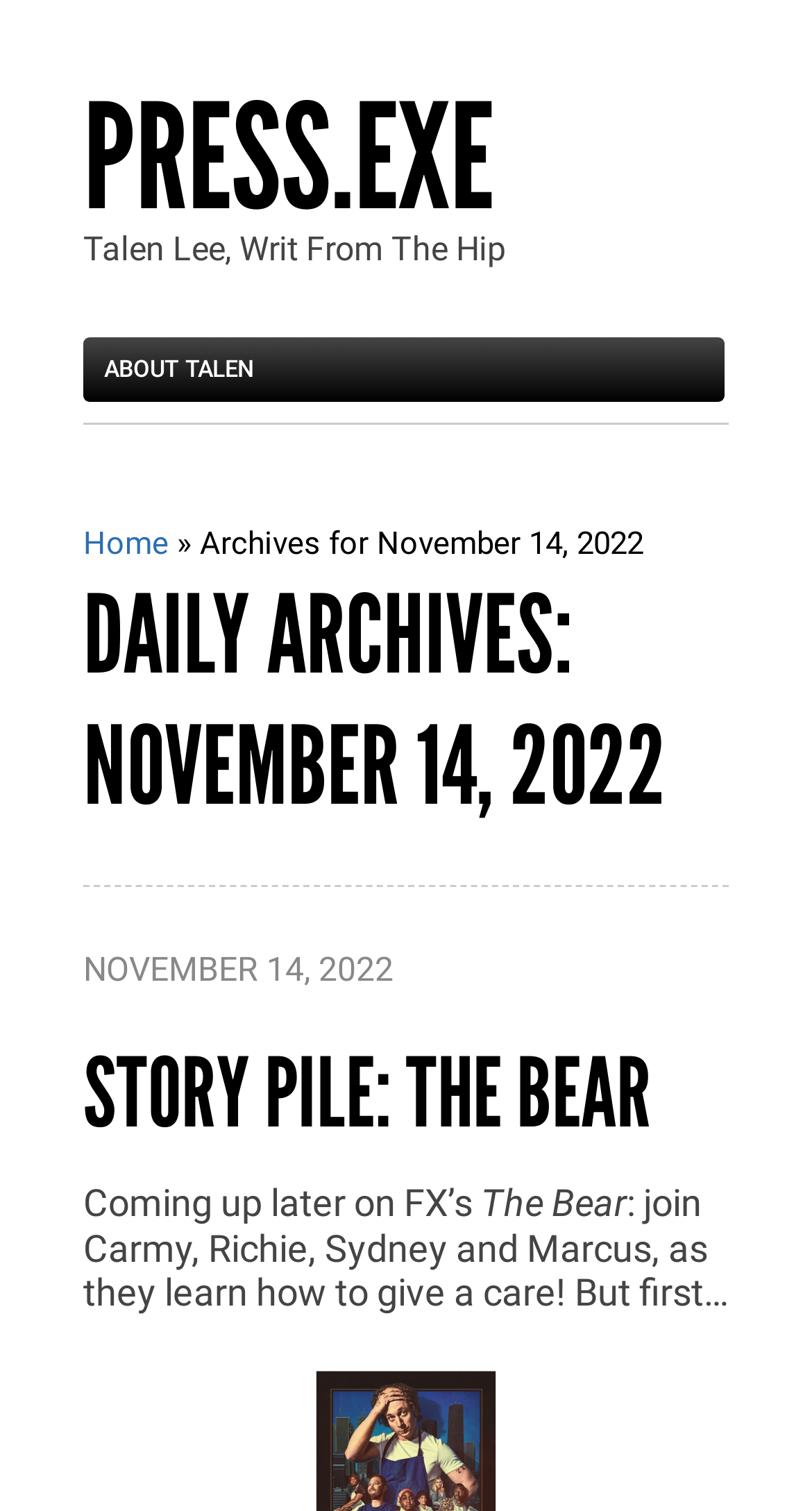How many main sections are there in the webpage?
Please provide a single word or phrase based on the screenshot.

2